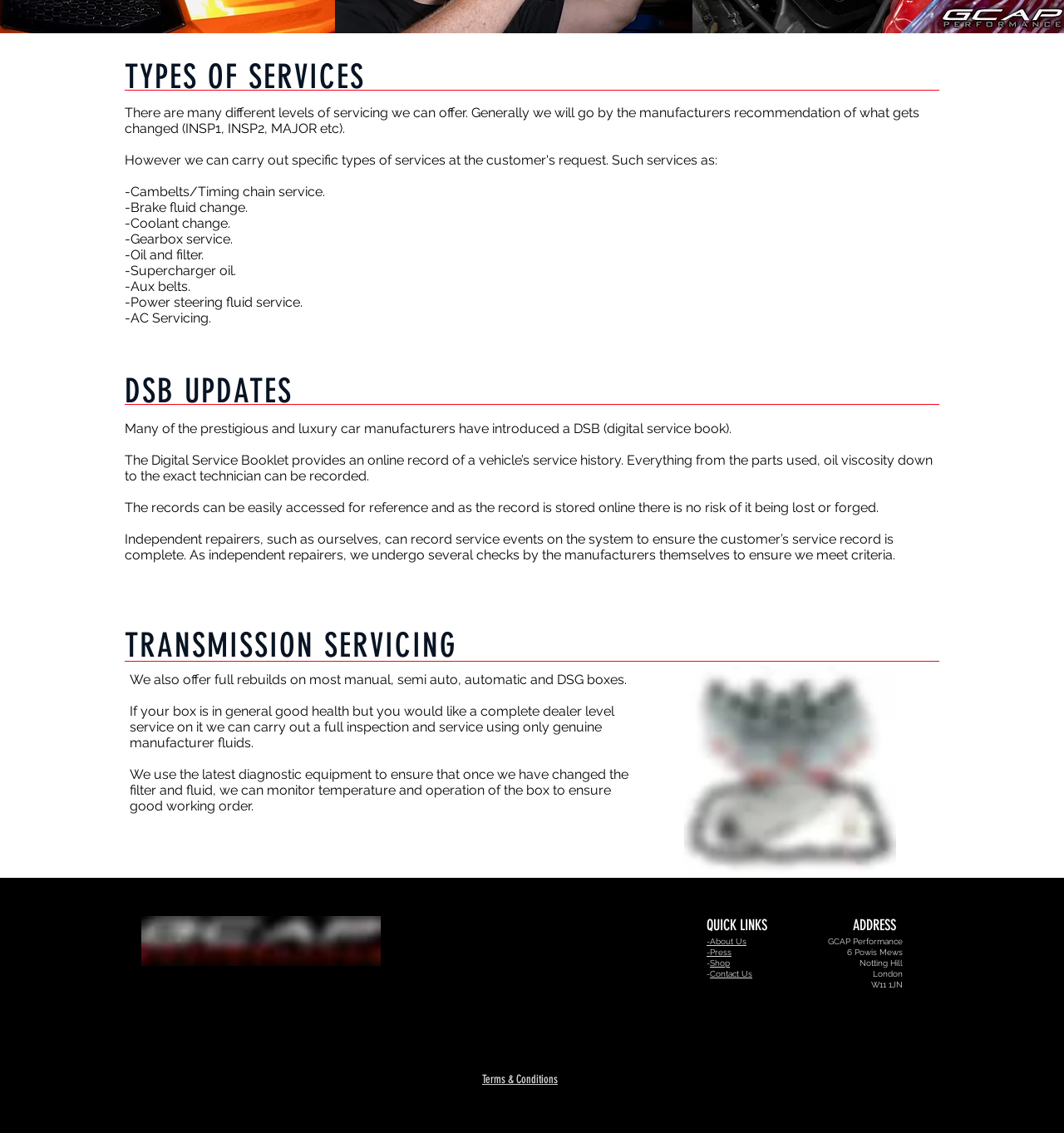Determine the bounding box of the UI element mentioned here: "Terms & Conditions". The coordinates must be in the format [left, top, right, bottom] with values ranging from 0 to 1.

[0.453, 0.946, 0.524, 0.959]